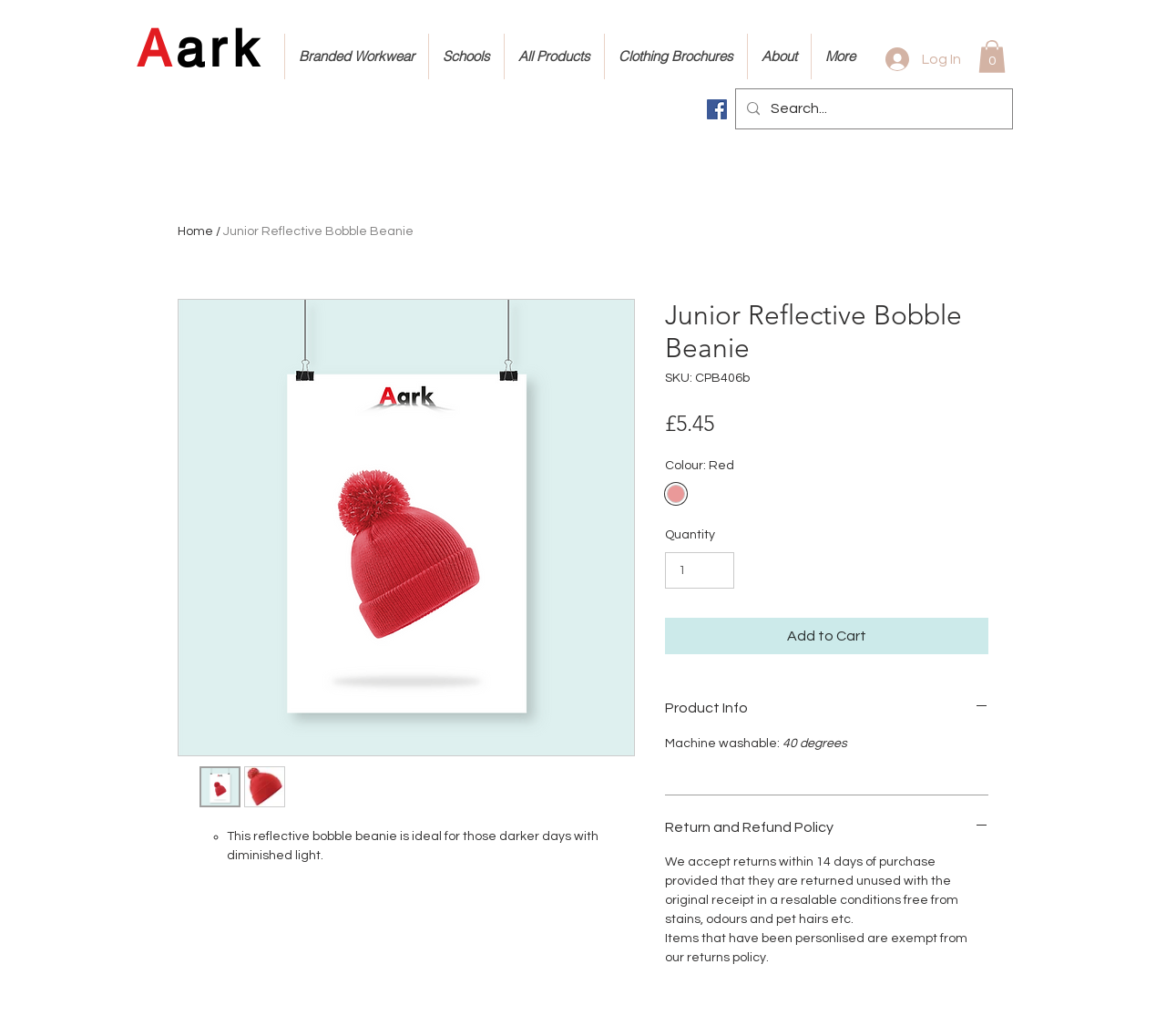Answer the following inquiry with a single word or phrase:
Is the product returnable?

Yes